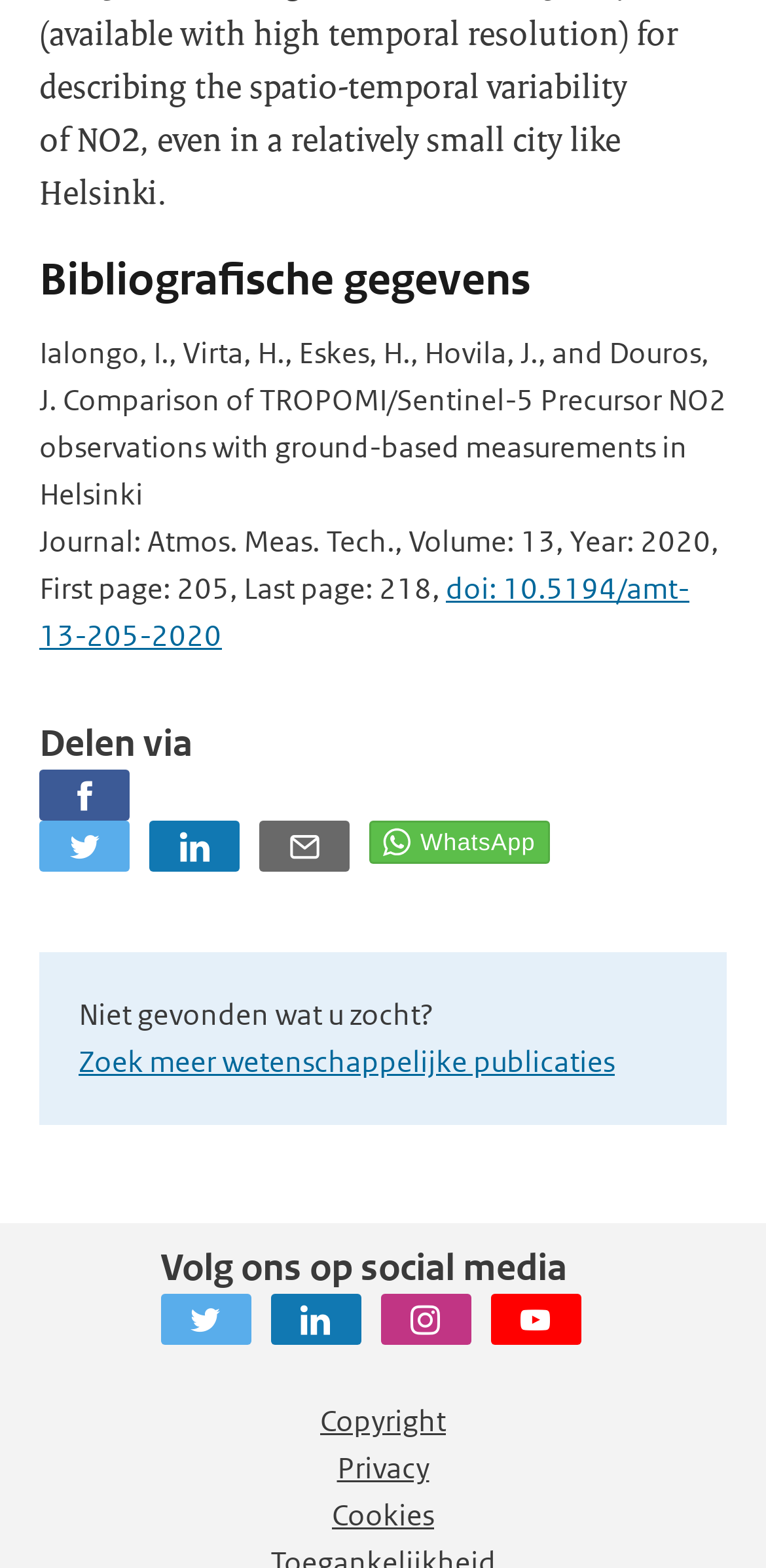Based on the element description "Images", predict the bounding box coordinates of the UI element.

None